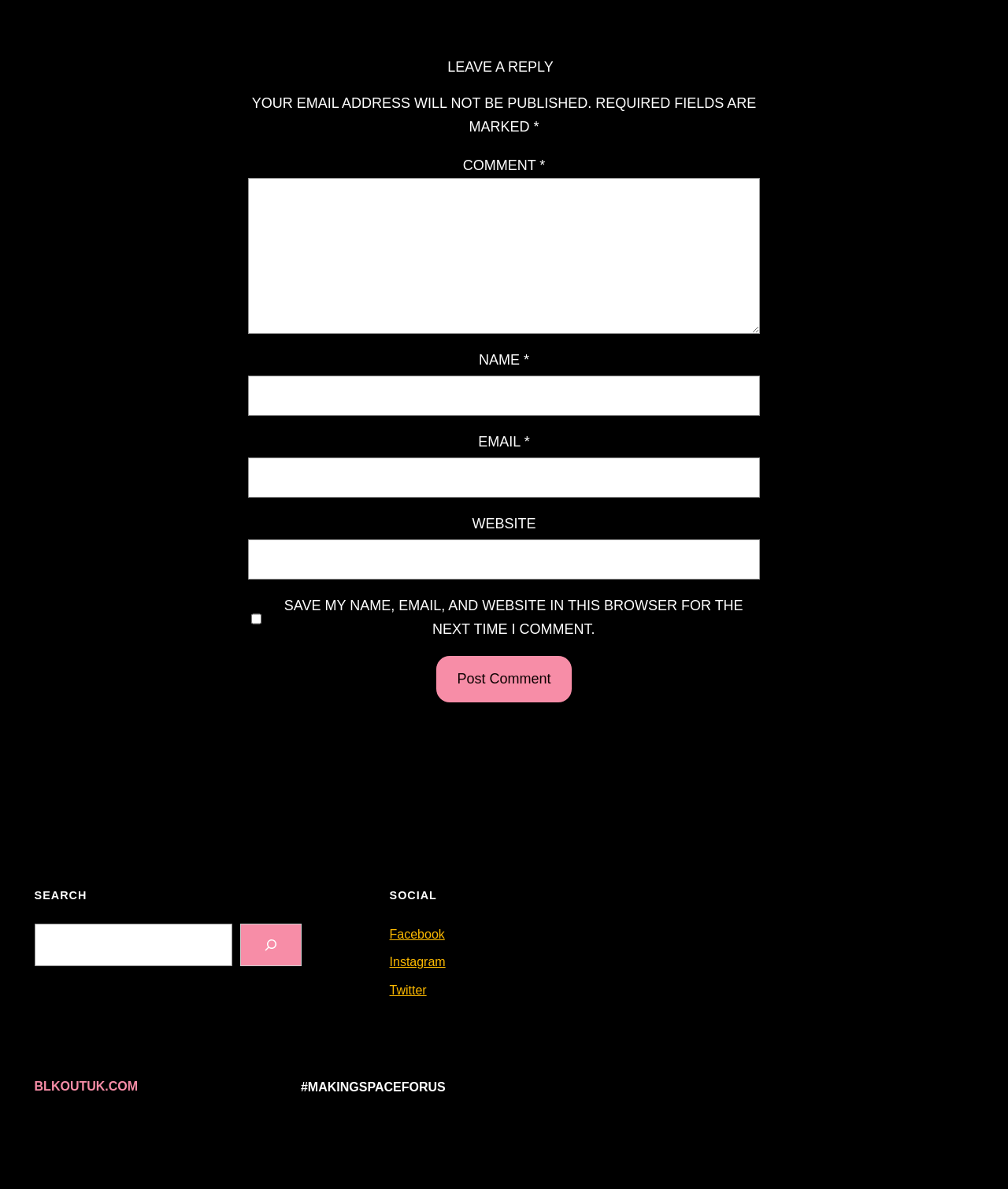Use a single word or phrase to answer the following:
What is the label of the first textbox?

COMMENT